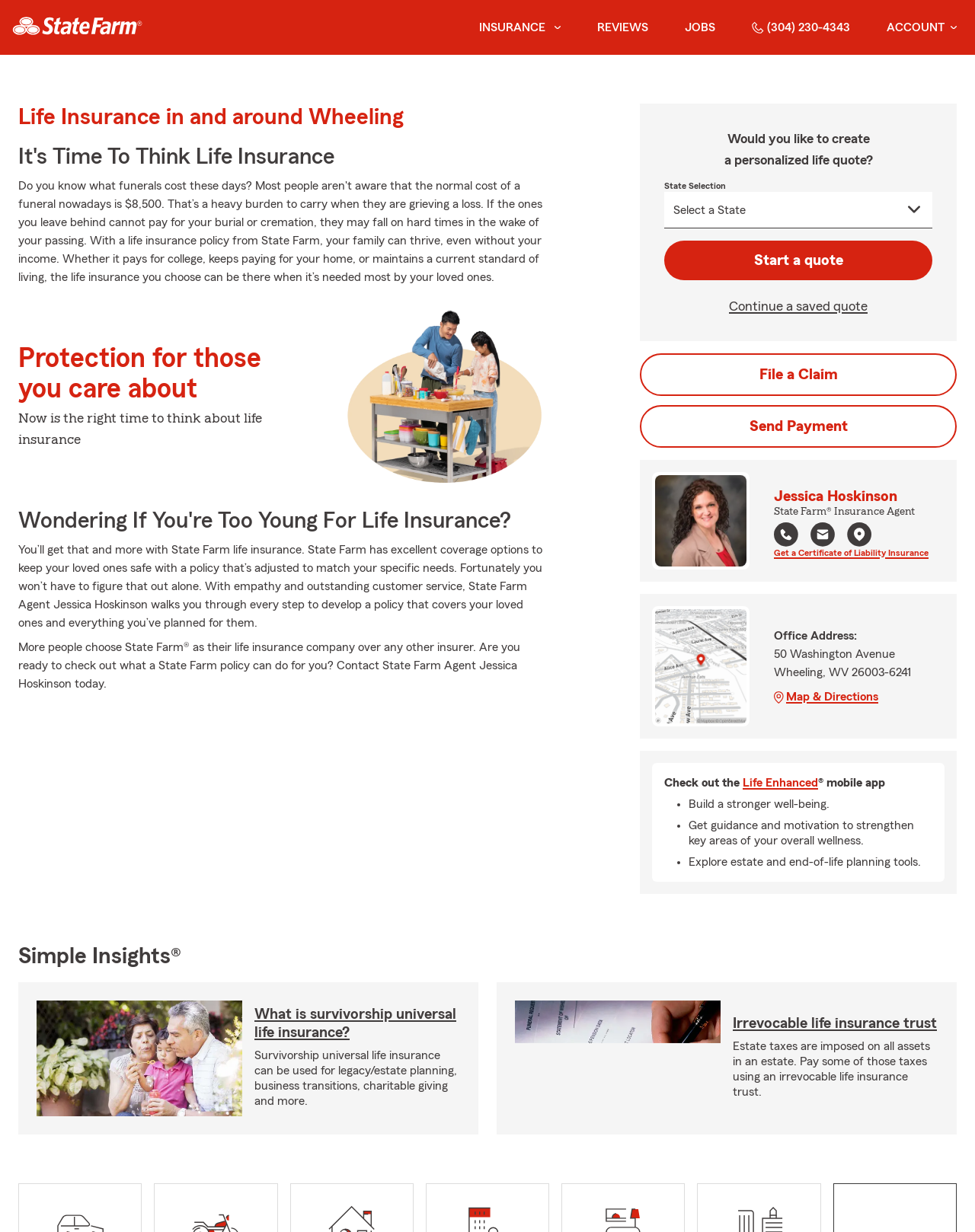Locate the bounding box coordinates of the element that should be clicked to fulfill the instruction: "Select a state from the dropdown menu".

[0.681, 0.156, 0.956, 0.185]